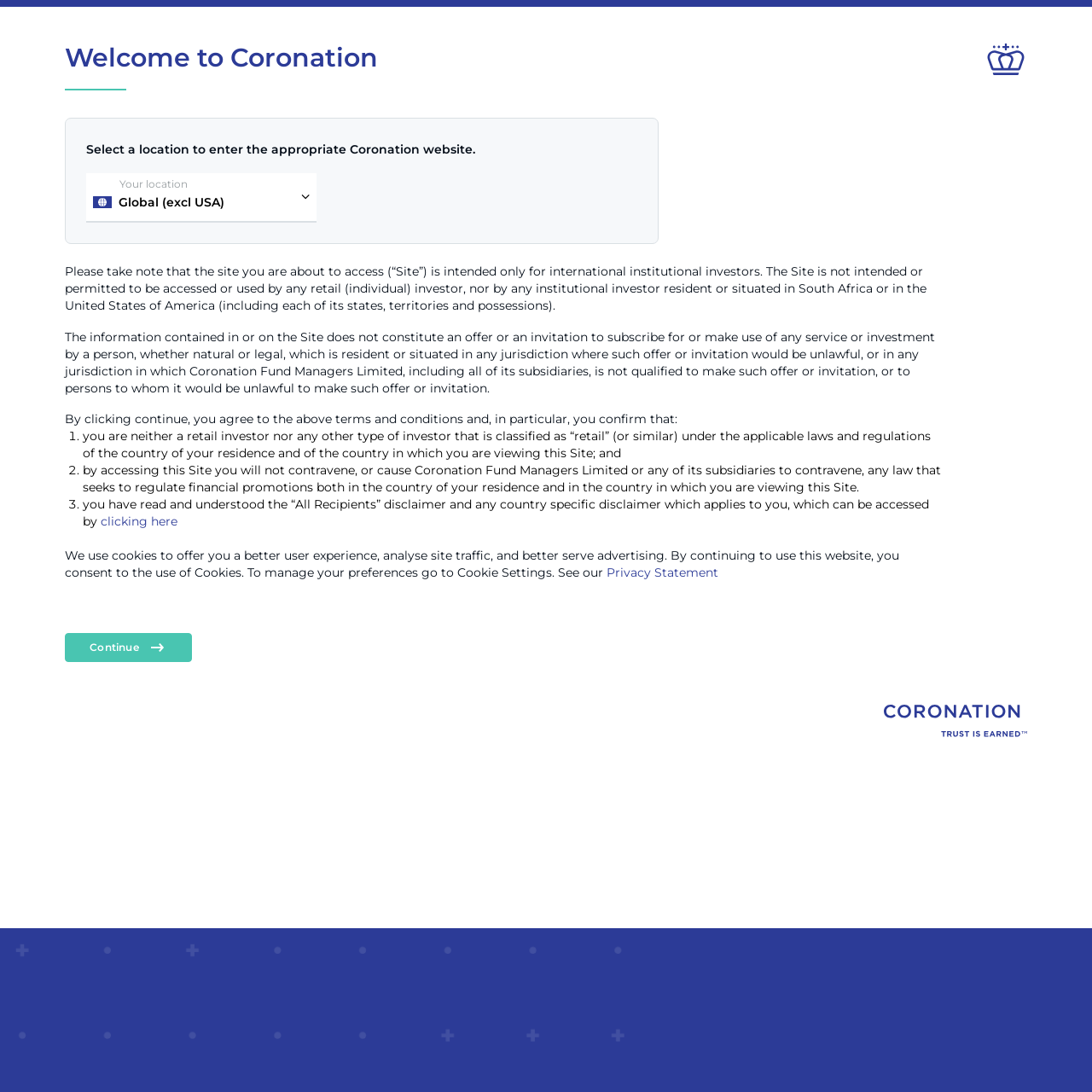Please reply with a single word or brief phrase to the question: 
What type of investors is this website intended for?

Institutional investors